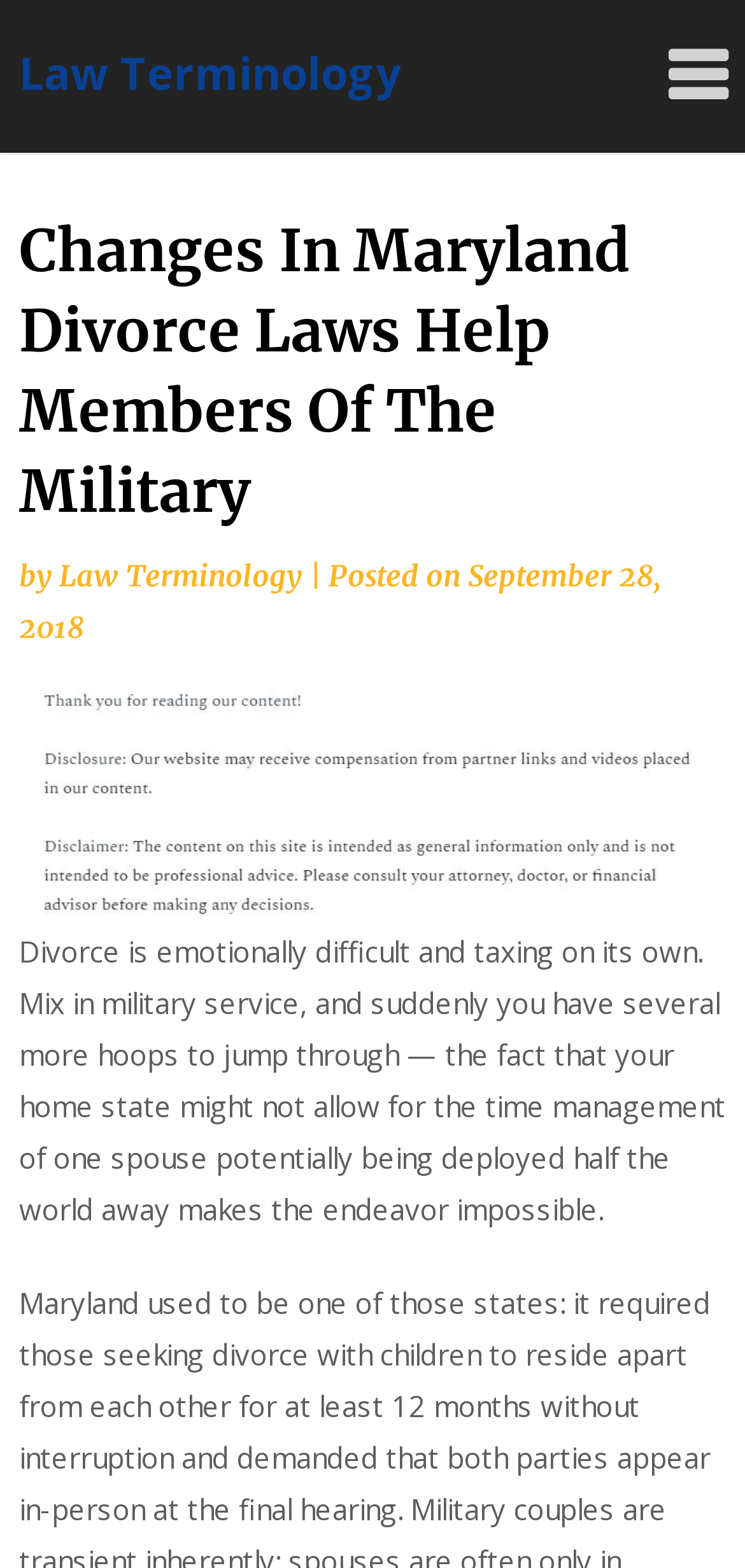Who is the author of the article?
Use the image to answer the question with a single word or phrase.

Law Terminology